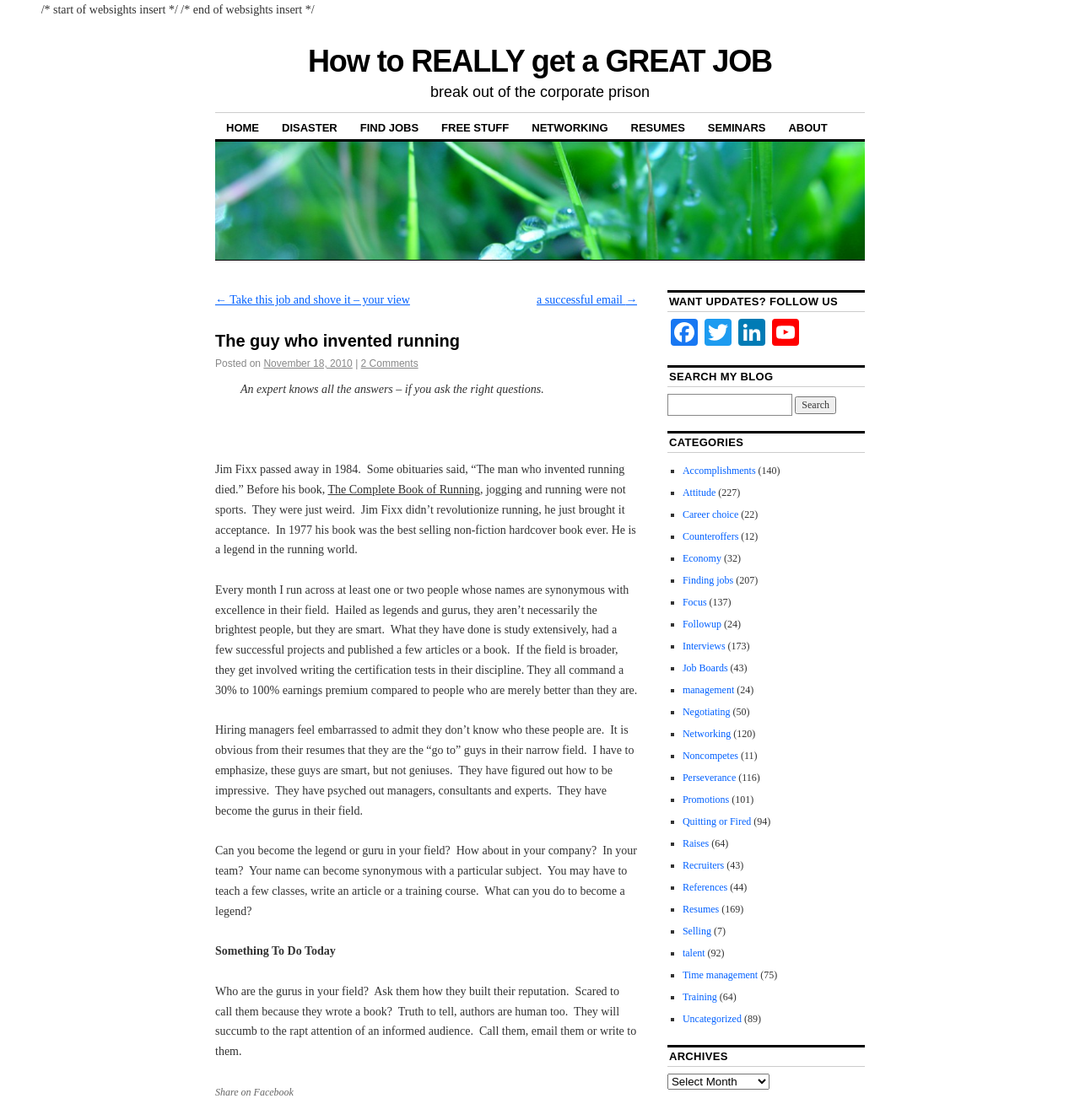Refer to the image and provide an in-depth answer to the question: 
Who is the guy who invented running?

The answer can be found in the article content, where it is mentioned that 'Jim Fixx passed away in 1984. Some obituaries said, “The man who invented running died.”' This indicates that Jim Fixx is the guy who invented running.